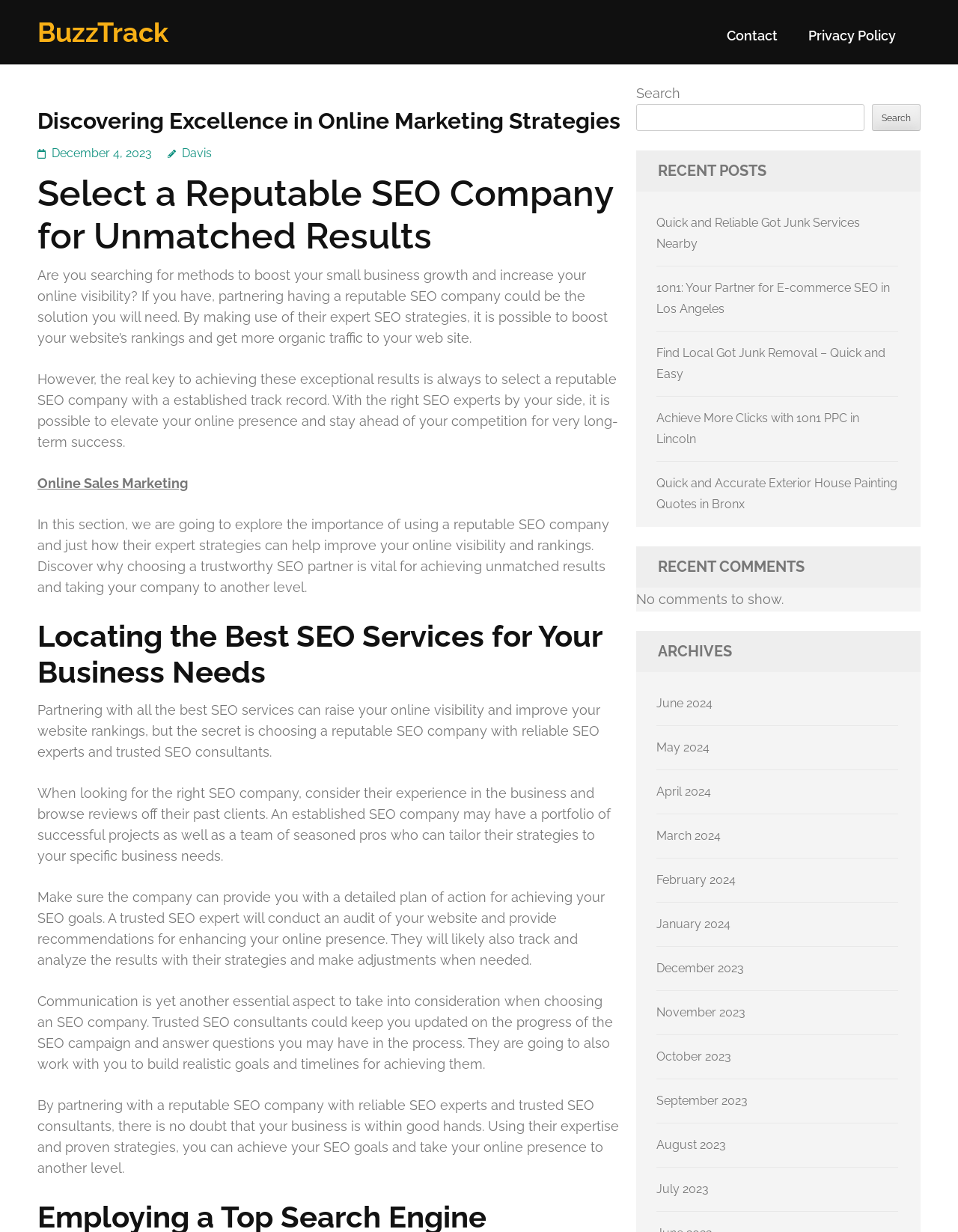Find the bounding box coordinates for the area that must be clicked to perform this action: "Check the 'RECENT POSTS' section".

[0.664, 0.122, 0.961, 0.156]